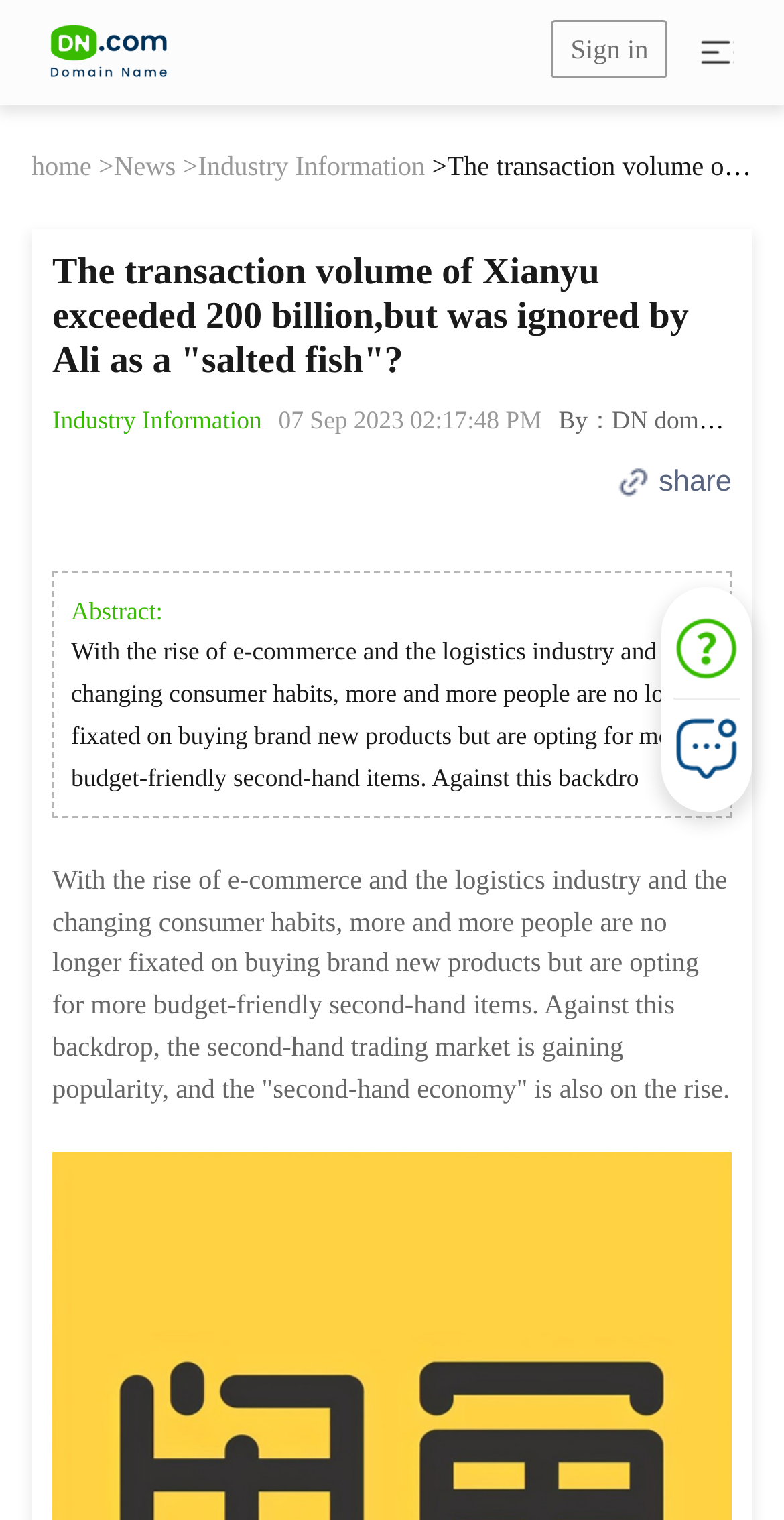Based on the image, provide a detailed and complete answer to the question: 
What is the date of the news article?

The date is mentioned below the main heading of the news article, and it is '07 Sep 2023 02:17:48 PM', but the question only asks for the date, so the answer is '07 Sep 2023'.